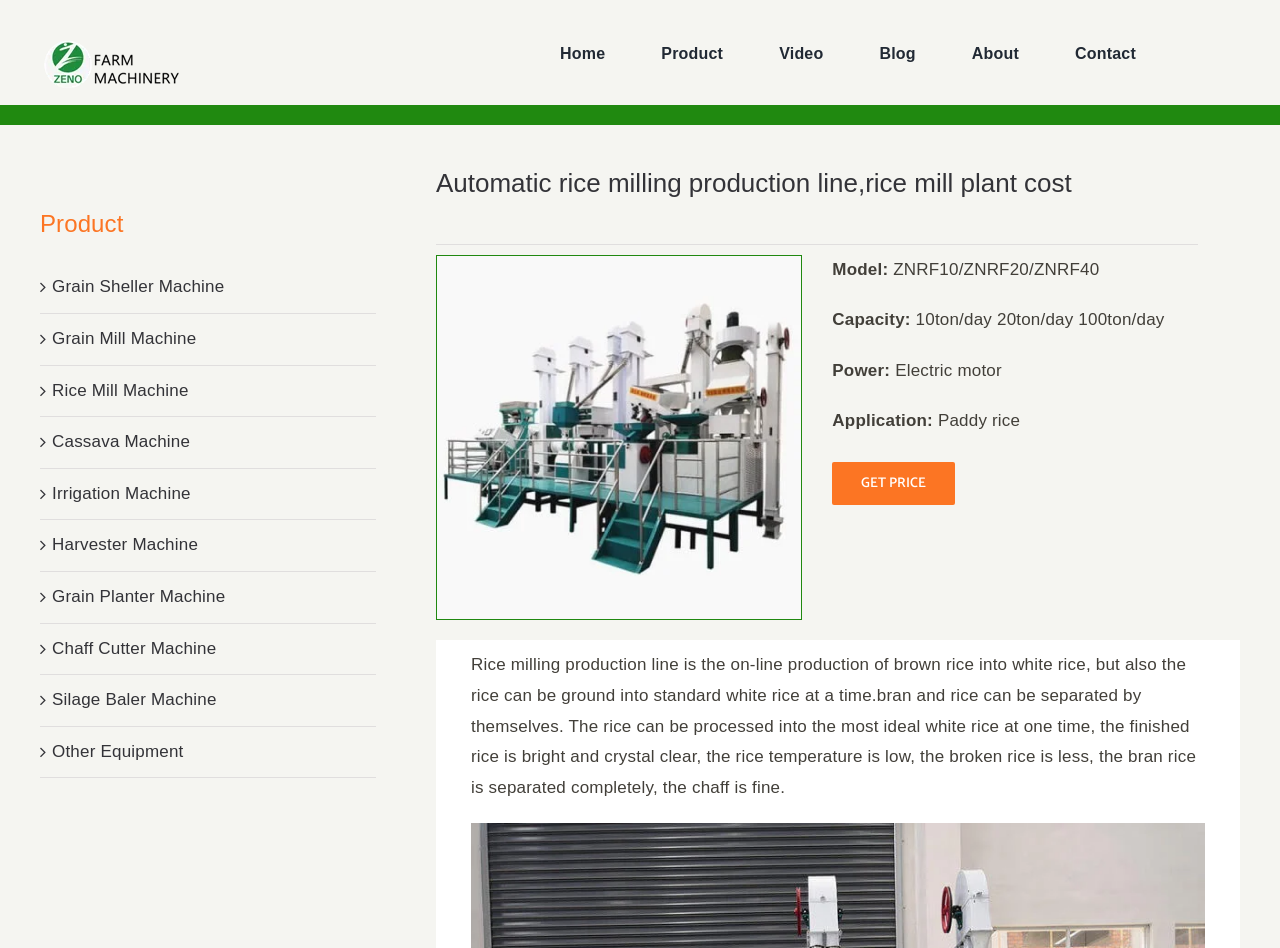Explain in detail what you observe on this webpage.

The webpage is about an automatic rice milling production line and rice mill plant cost. At the top-left corner, there is a small image. Below it, there is a navigation menu with links to "Home", "Product", "Video", "Blog", "About", and "Contact". 

The main content of the webpage is divided into two sections. The top section has a heading "Automatic rice milling production line, rice mill plant cost" and an image of a rice mill production line. Below the image, there are several lines of text describing the model, capacity, power, and application of the rice milling production line. There is also a "GET PRICE" link.

The bottom section has a heading "Product" and lists several links to different types of machines, including grain sheller, grain mill, rice mill, cassava, irrigation, harvester, grain planter, chaff cutter, silage baler, and other equipment. Each link has an icon preceding the text.

On the right side of the webpage, there is a long paragraph of text that explains the process of rice milling production, including the benefits of the process, such as producing bright and crystal clear rice with low temperature and minimal broken rice.